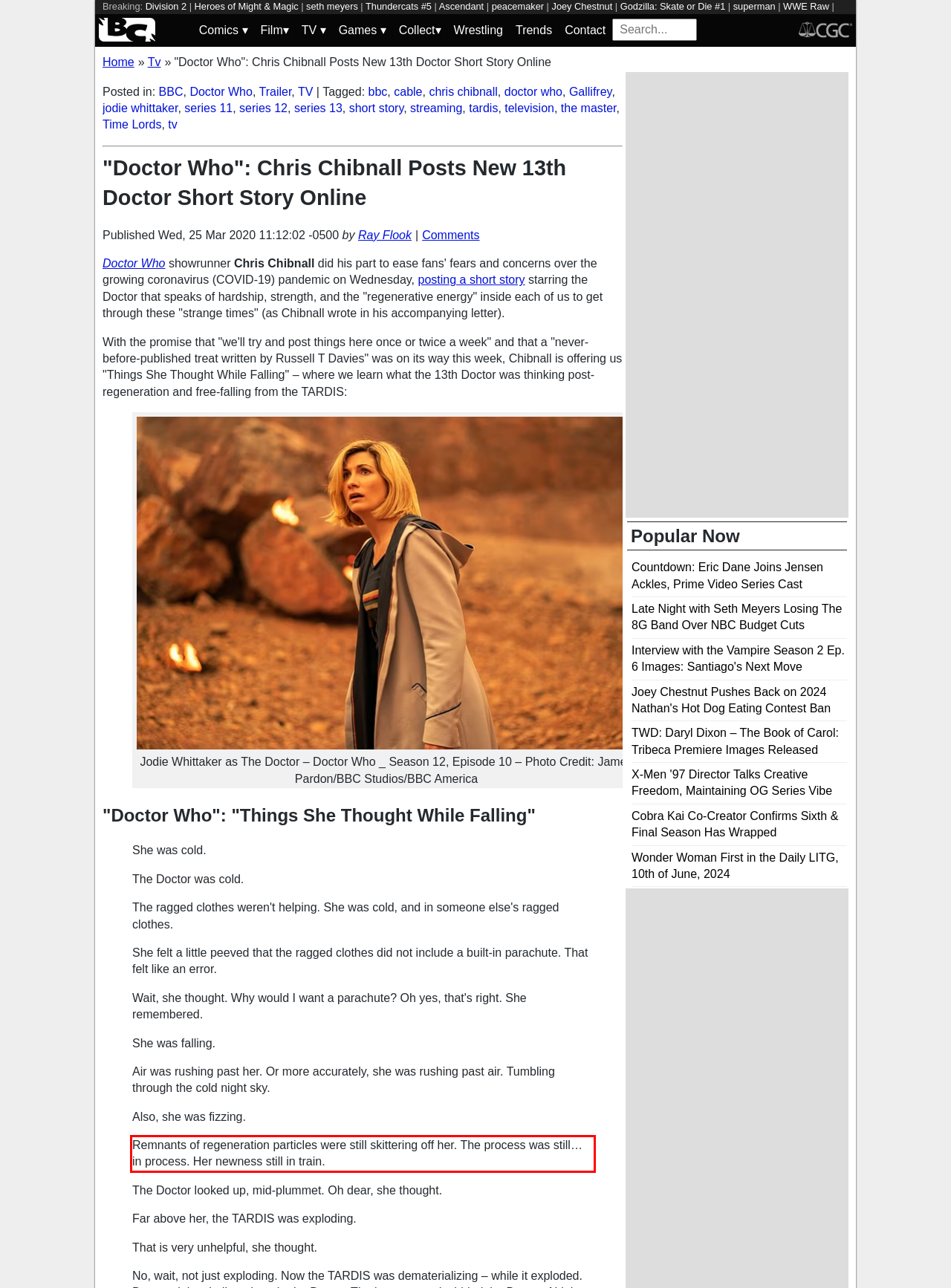Within the provided webpage screenshot, find the red rectangle bounding box and perform OCR to obtain the text content.

Remnants of regeneration particles were still skittering off her. The process was still… in process. Her newness still in train.